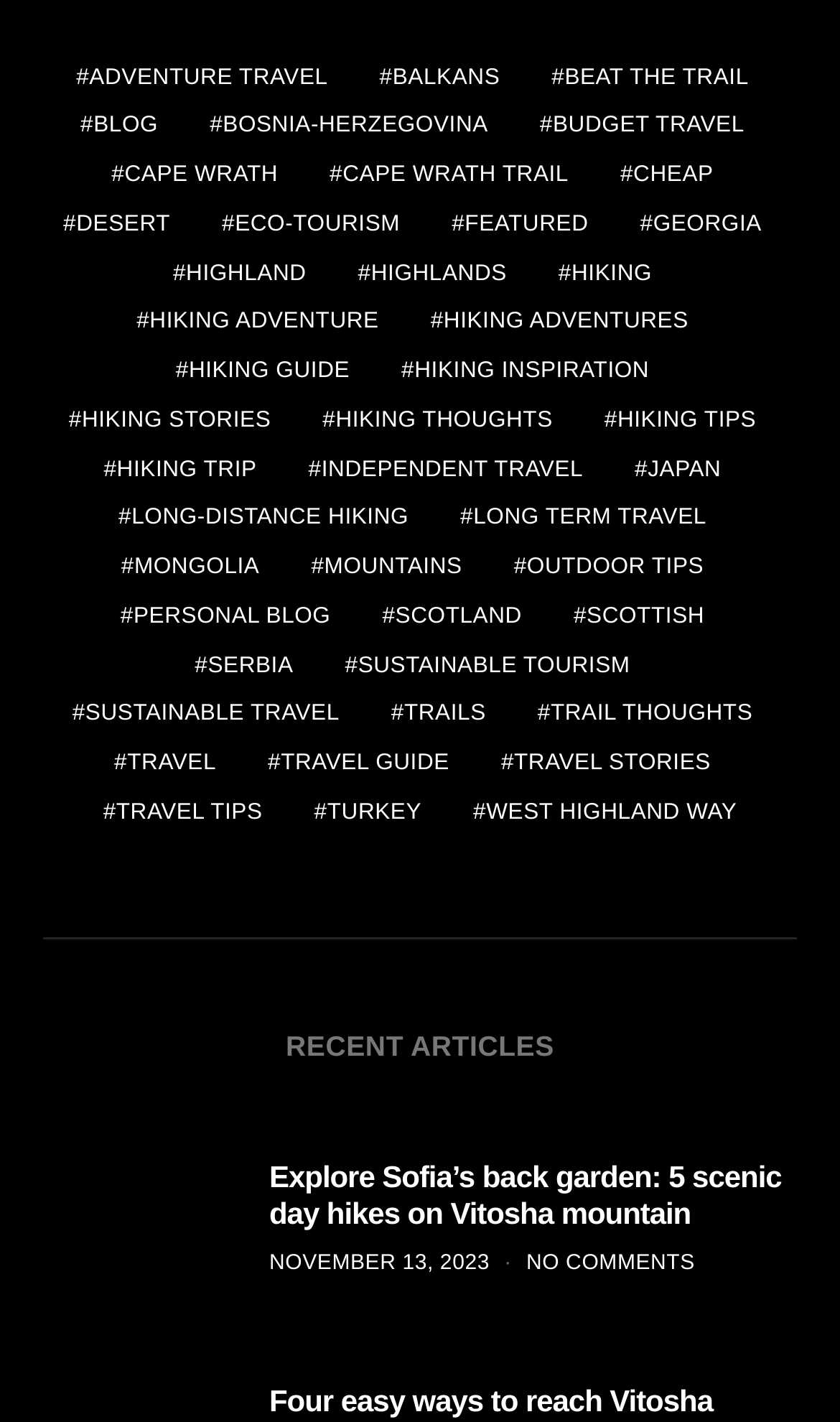Determine the bounding box for the described HTML element: "November 13, 2023November 14, 2023". Ensure the coordinates are four float numbers between 0 and 1 in the format [left, top, right, bottom].

[0.321, 0.88, 0.583, 0.897]